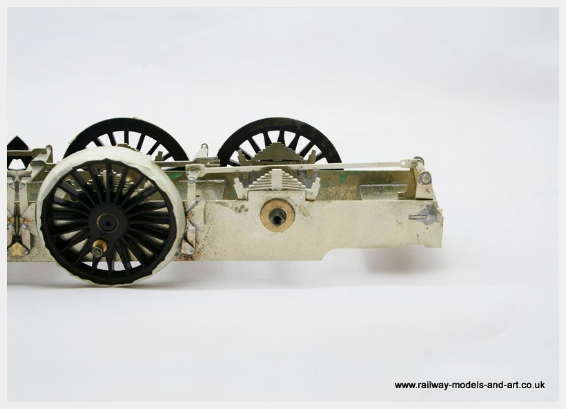Paint a vivid picture of the image with your description.

This image showcases a detailed view of the underframe and wheel assembly of the Gladiator B6-1 Brakes model kit. The focus is on the intricately designed black wheels, which feature deep spokes, set against a lightly weathered metal frame. The assembly highlights the mechanical components essential for effective braking. Observing closely, one can see the connection points and potential adjustments that modelers may need to undertake to ensure proper fit and functionality, as referenced in the accompanying text. This model represents a blend of craftsmanship and mechanical engineering typical of railway modeling enthusiasts.